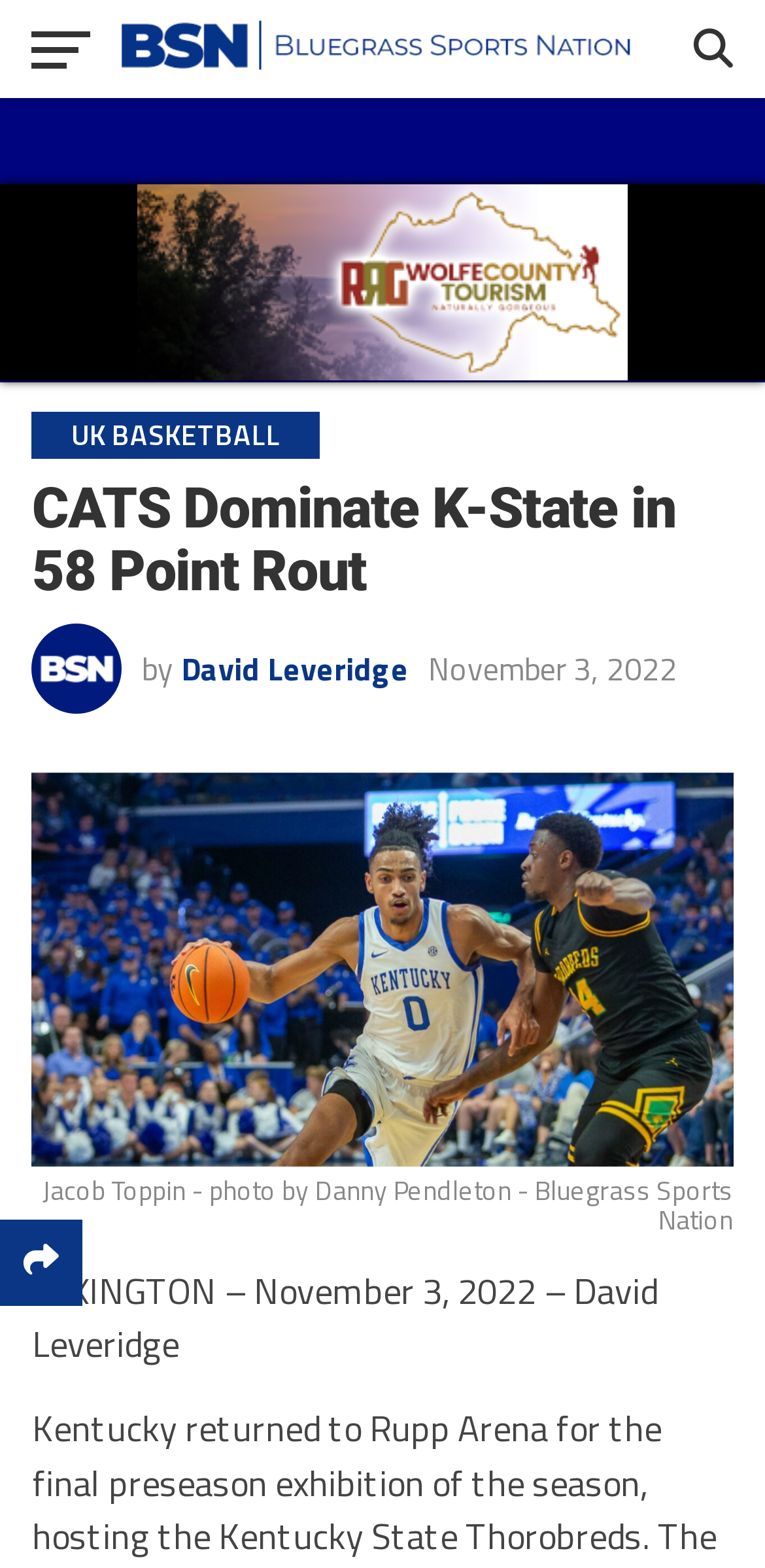Provide the bounding box coordinates of the HTML element described by the text: "parent_node: JOIN US ON". The coordinates should be in the format [left, top, right, bottom] with values between 0 and 1.

None